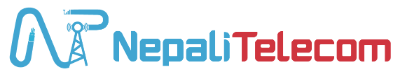Please provide a comprehensive answer to the question based on the screenshot: What is the primary focus of NepaliTelecom?

As reflected in its logo, NepaliTelecom's primary focus is on providing telecom services in Nepal, with an emphasis on advancing digital communication and connectivity for its users.